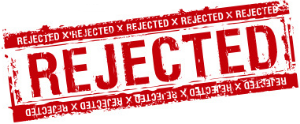What is the word printed on the stamp?
Using the image, provide a detailed and thorough answer to the question.

The caption explicitly states that the word 'REJECTED' is printed across the stamp in large, impactful letters, making it clear what the word on the stamp is.